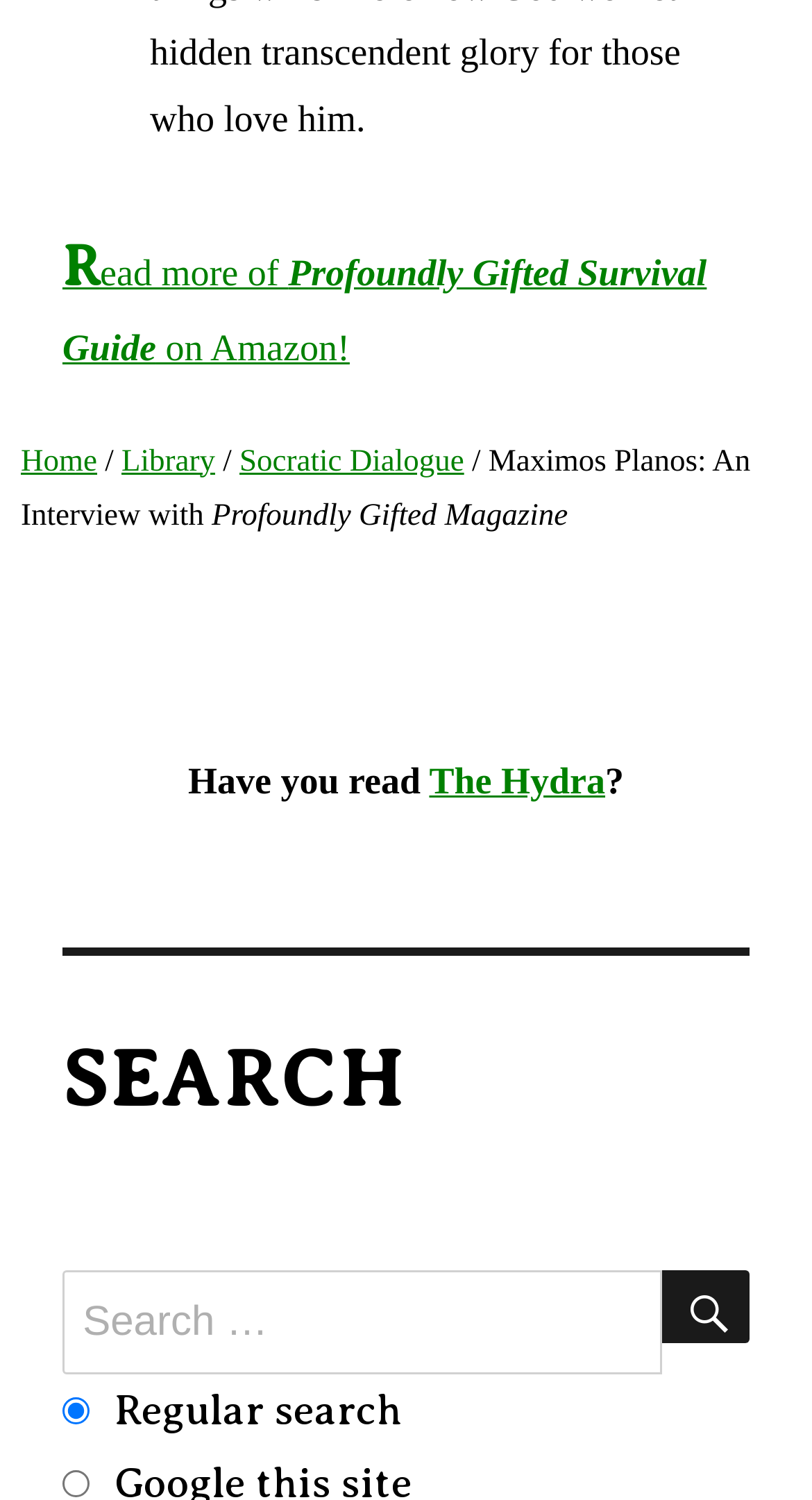Pinpoint the bounding box coordinates of the clickable element needed to complete the instruction: "Search with Google this site". The coordinates should be provided as four float numbers between 0 and 1: [left, top, right, bottom].

[0.077, 0.98, 0.11, 0.998]